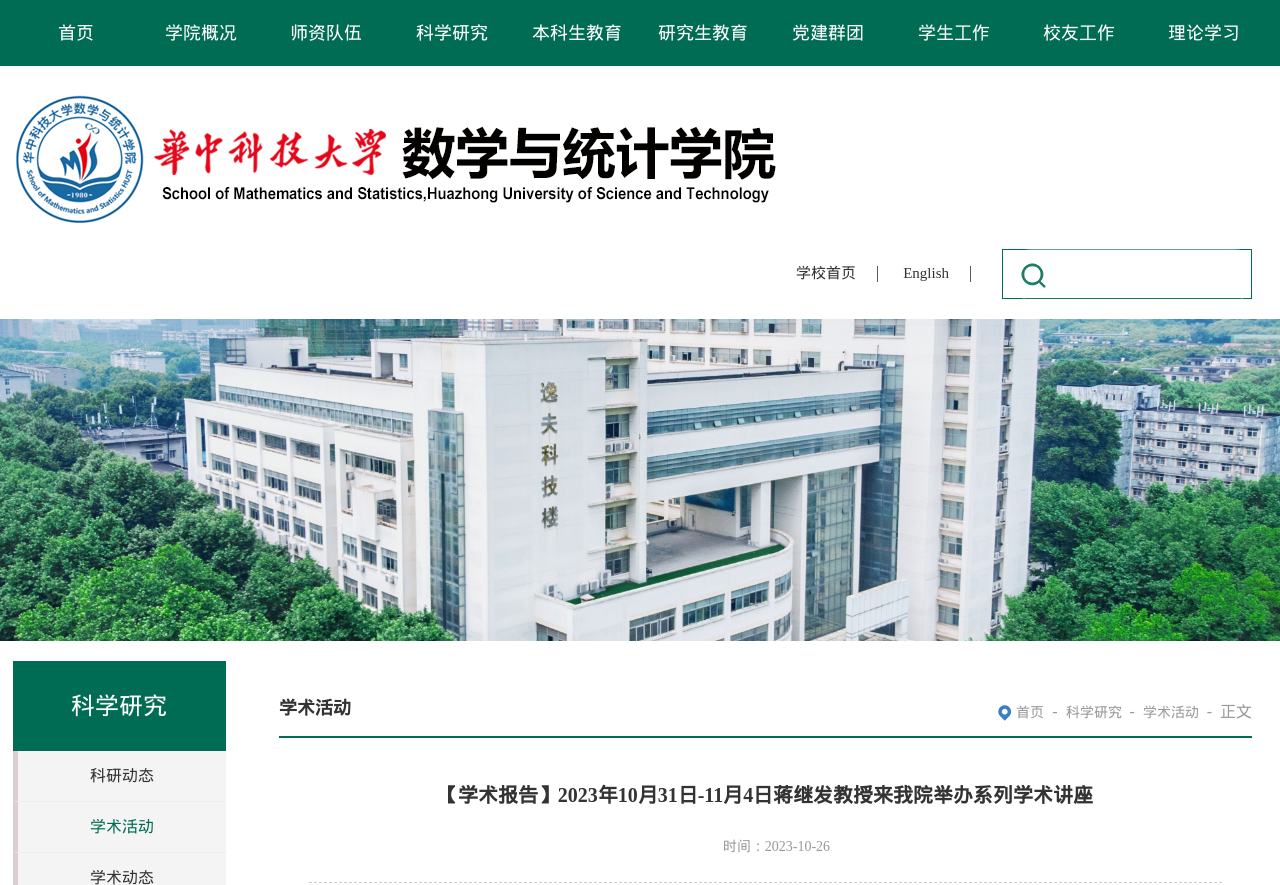Provide a brief response in the form of a single word or phrase:
What is the topic of the academic report?

Stochastic Stability of Invariant Measures